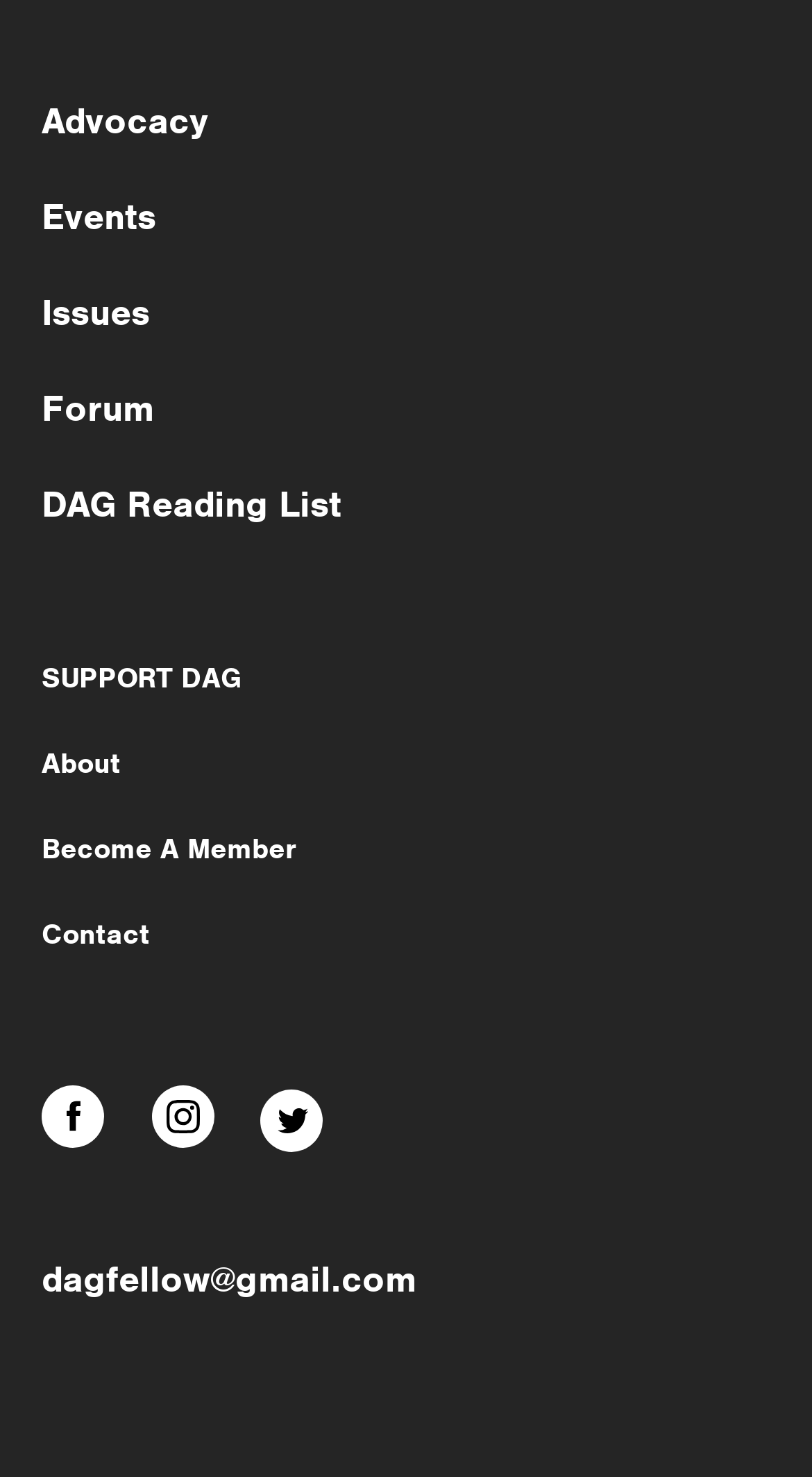Please answer the following query using a single word or phrase: 
What is the last link on the webpage?

dagfellow@gmail.com